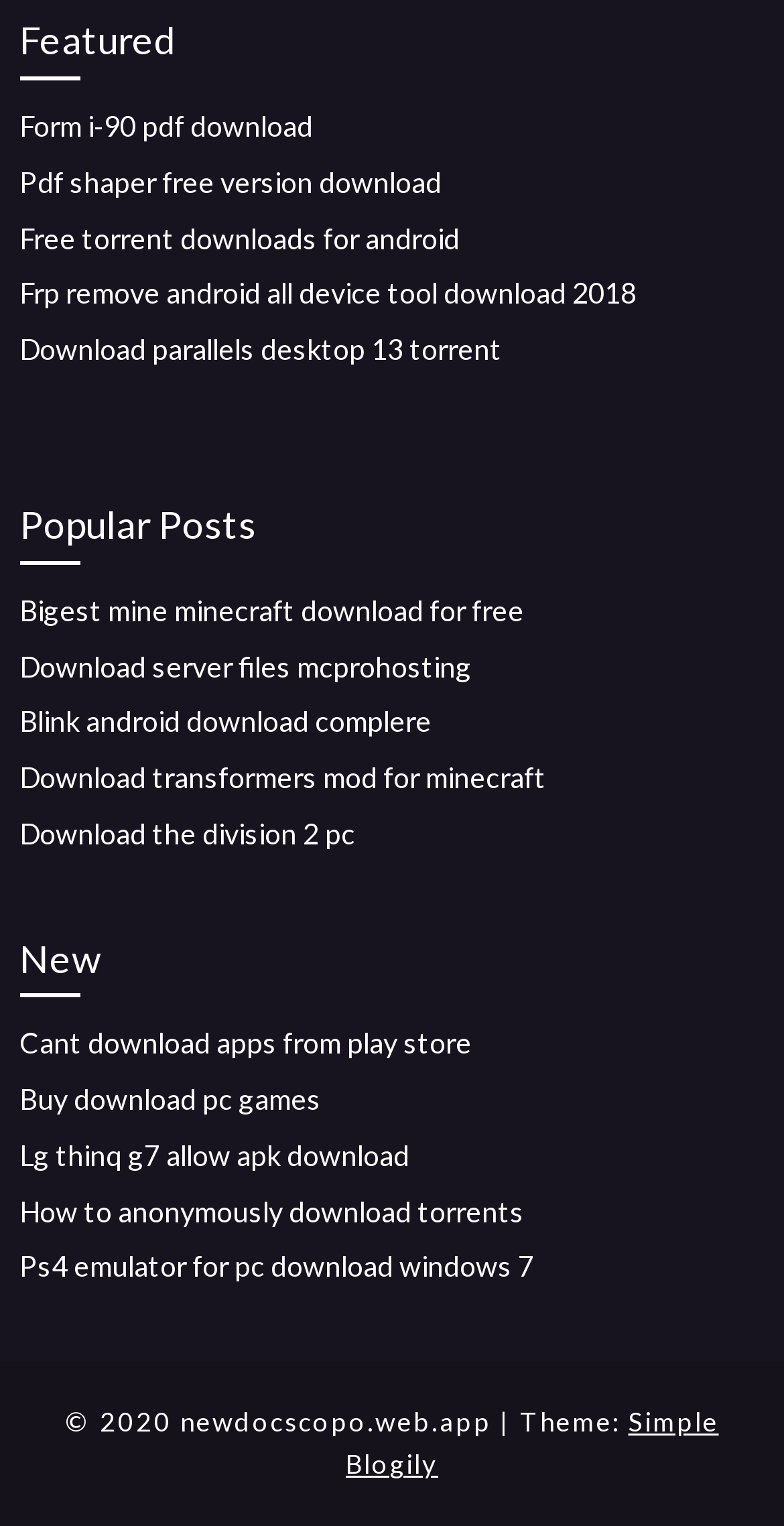Analyze the image and provide a detailed answer to the question: What type of content is featured on this webpage?

The webpage features various download links for different software, games, and tools, such as PDF shaper, Minecraft, and Parallels Desktop, which suggests that the primary content of this webpage is related to downloads.